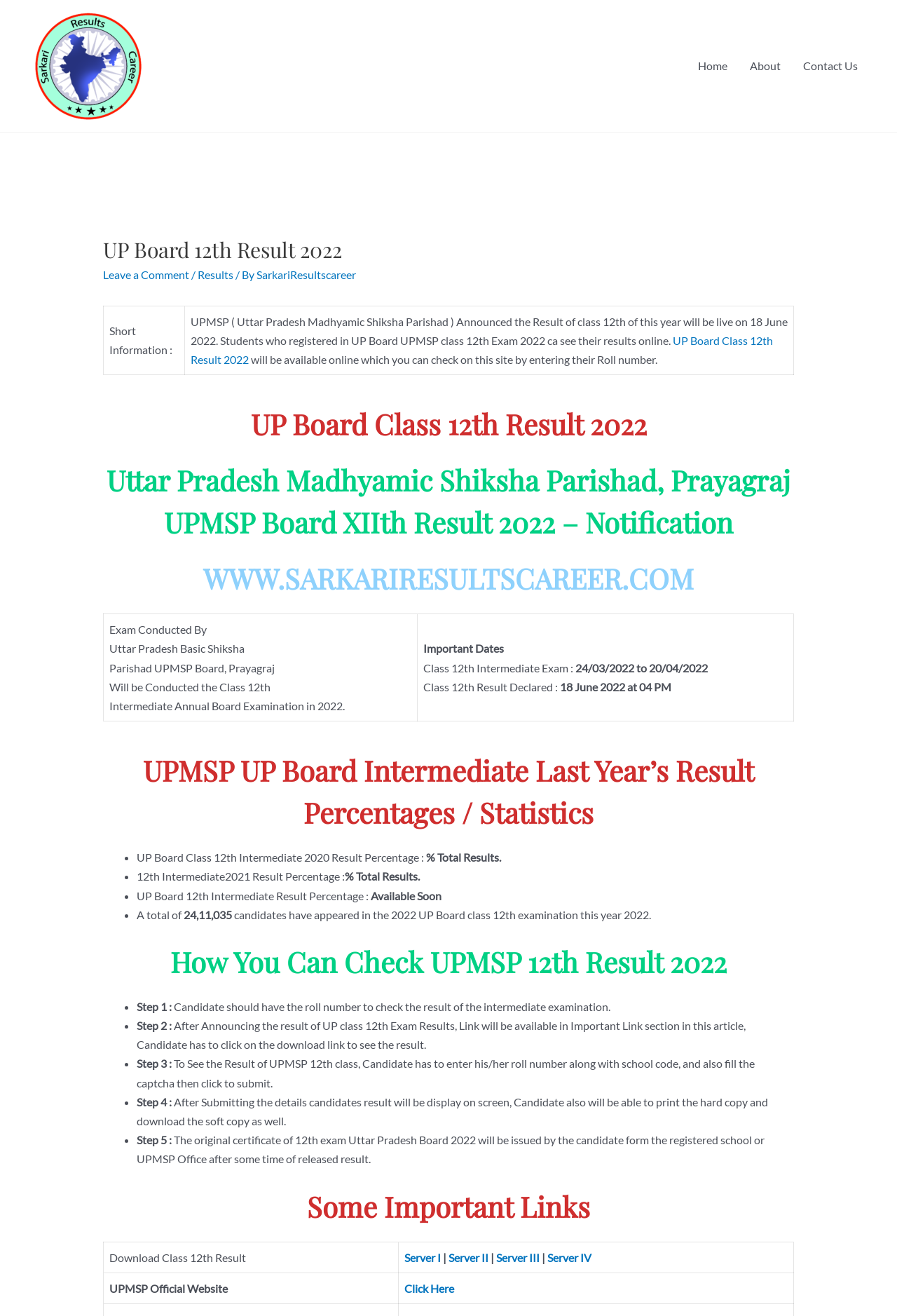Locate the bounding box coordinates of the segment that needs to be clicked to meet this instruction: "Click on the link to check UP Board Class 12th Result 2022".

[0.212, 0.253, 0.862, 0.278]